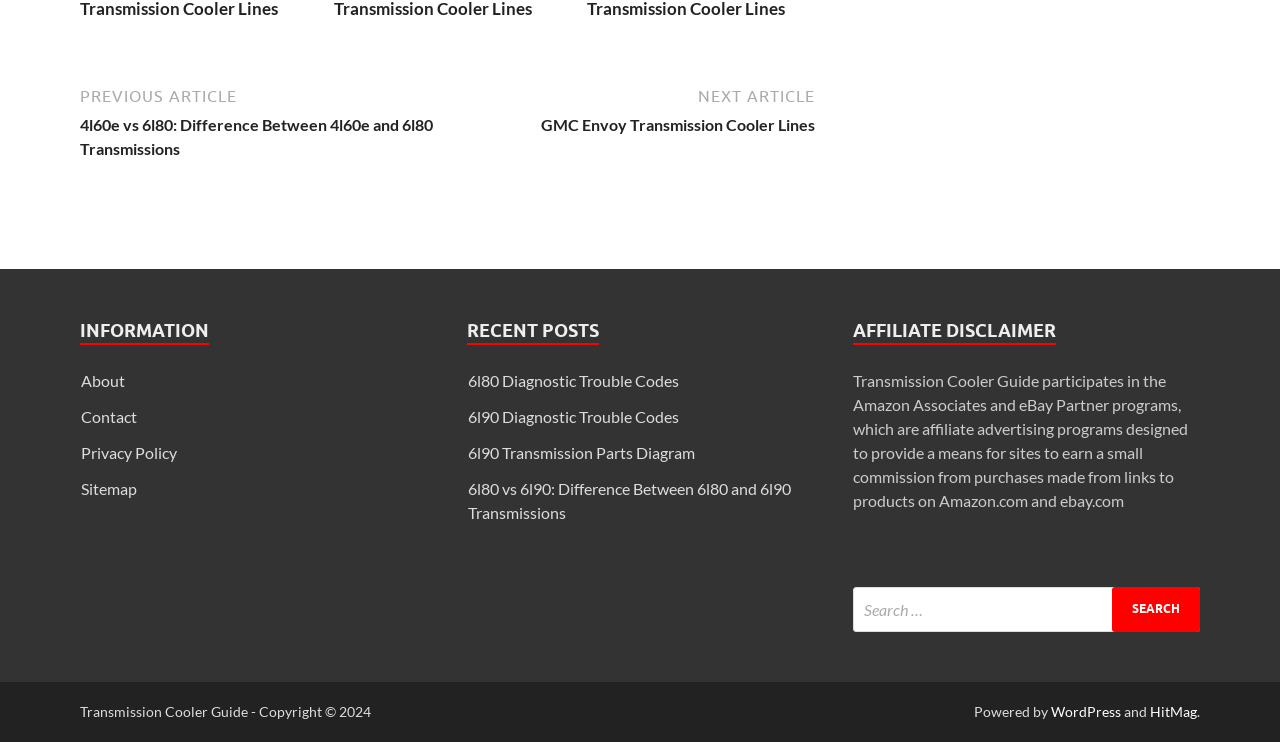Please analyze the image and provide a thorough answer to the question:
What platform is the website powered by?

The website is powered by WordPress, which is mentioned at the bottom of the webpage along with another platform called HitMag.